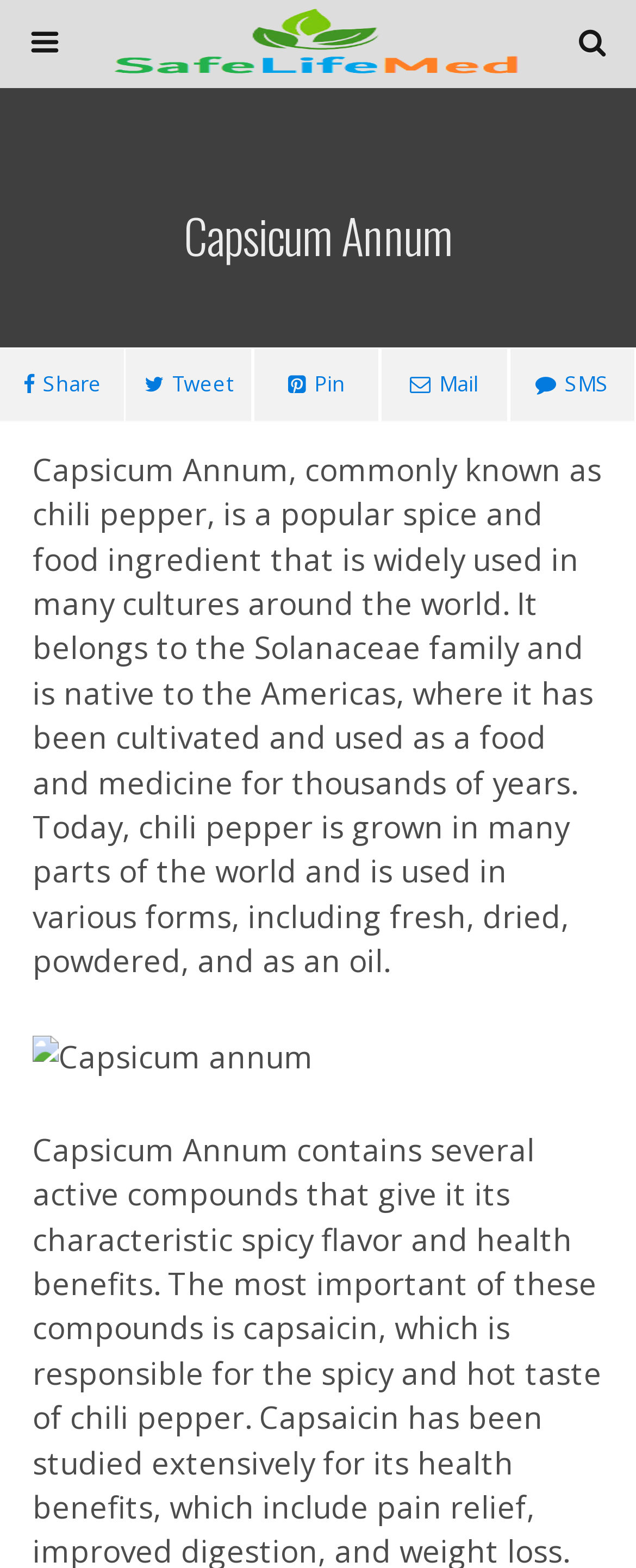What is the image below the text?
Utilize the information in the image to give a detailed answer to the question.

The image element with the description 'Capsicum annum' is located below the static text element, with bounding box coordinates [0.051, 0.66, 0.492, 0.687]. This suggests that the image is related to the text above it, which describes Capsicum Annum.